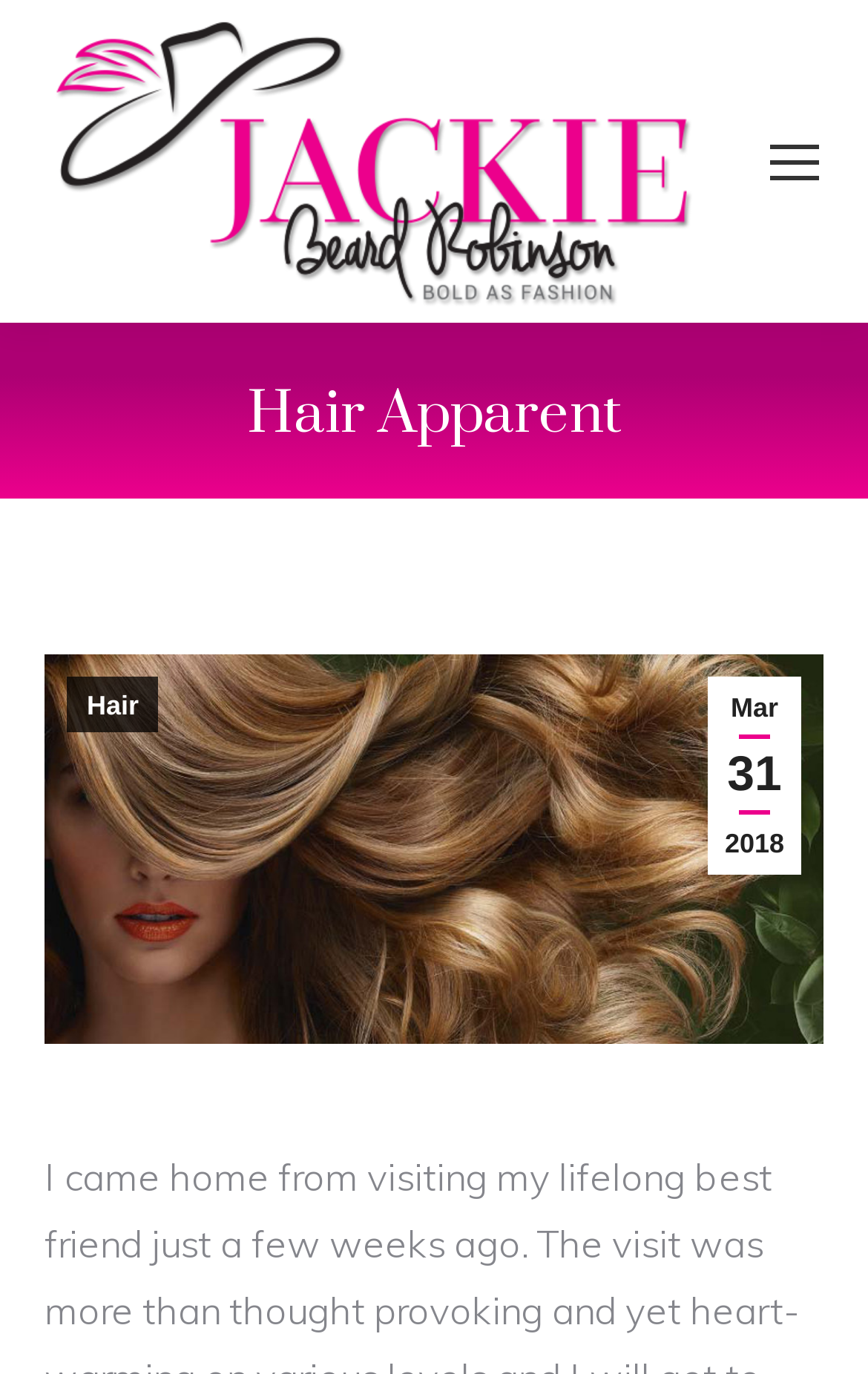Using the element description Mar312018, predict the bounding box coordinates for the UI element. Provide the coordinates in (top-left x, top-left y, bottom-right x, bottom-right y) format with values ranging from 0 to 1.

[0.815, 0.492, 0.923, 0.637]